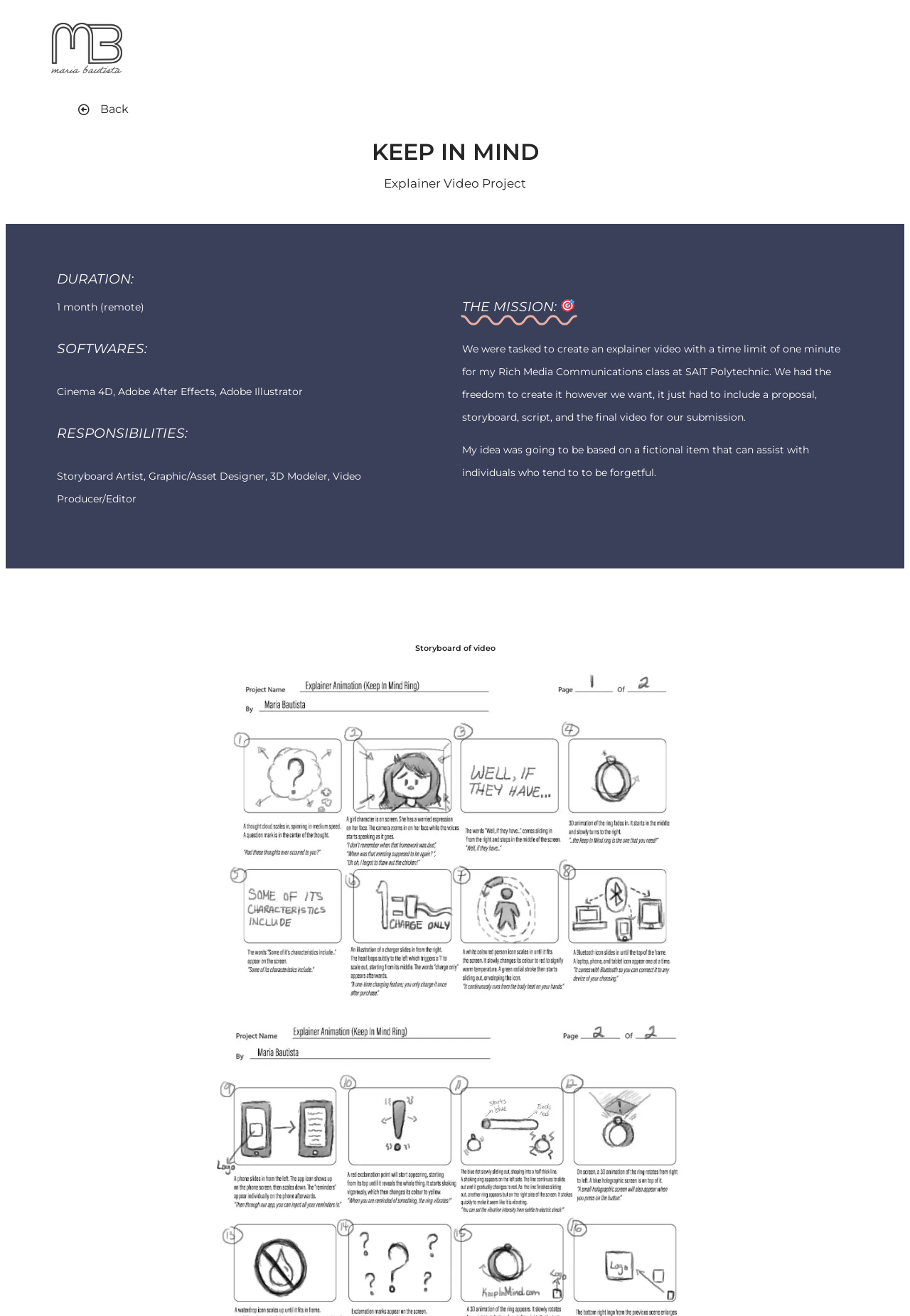What is the duration of the explainer video project?
Using the image, provide a detailed and thorough answer to the question.

I found the answer by looking at the 'DURATION:' heading and the corresponding static text '1 month (remote)' which provides the duration of the project.